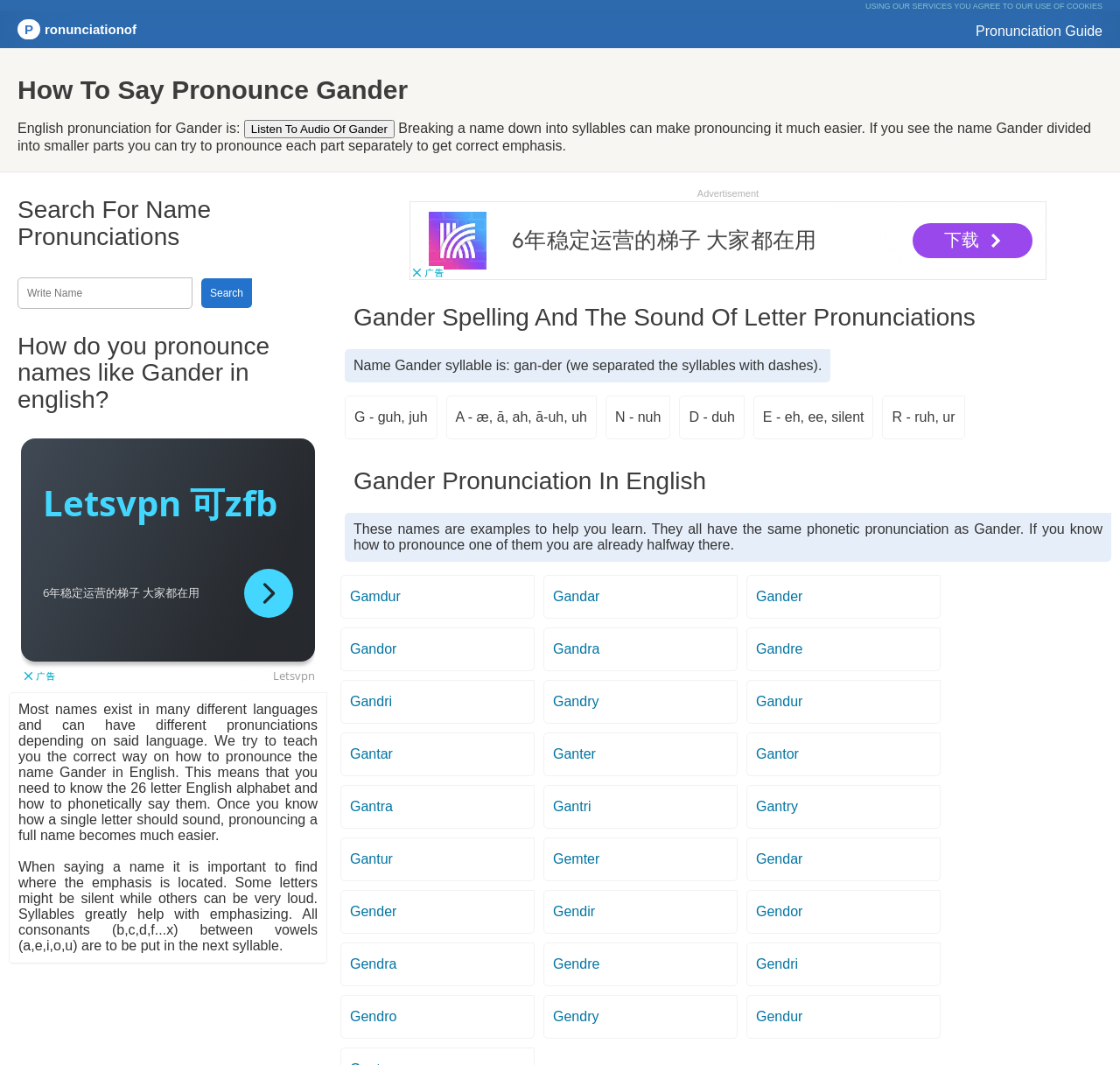Can you give a detailed response to the following question using the information from the image? What is the pronunciation of Gander in English?

The webpage provides the pronunciation of Gander in English, which is gan-der, separated into syllables with dashes.